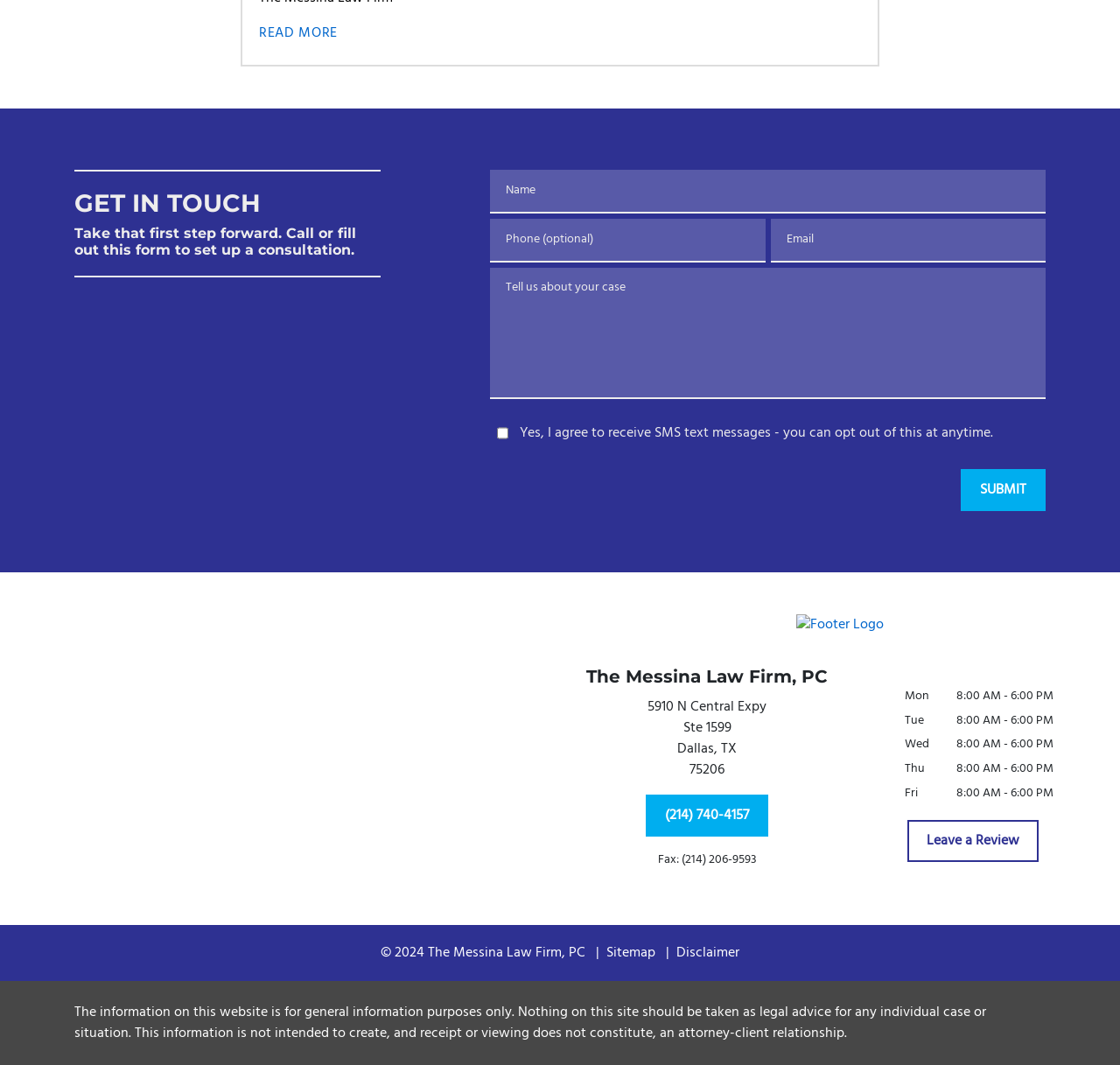Identify and provide the bounding box for the element described by: "(214) 740-4157".

[0.577, 0.746, 0.686, 0.785]